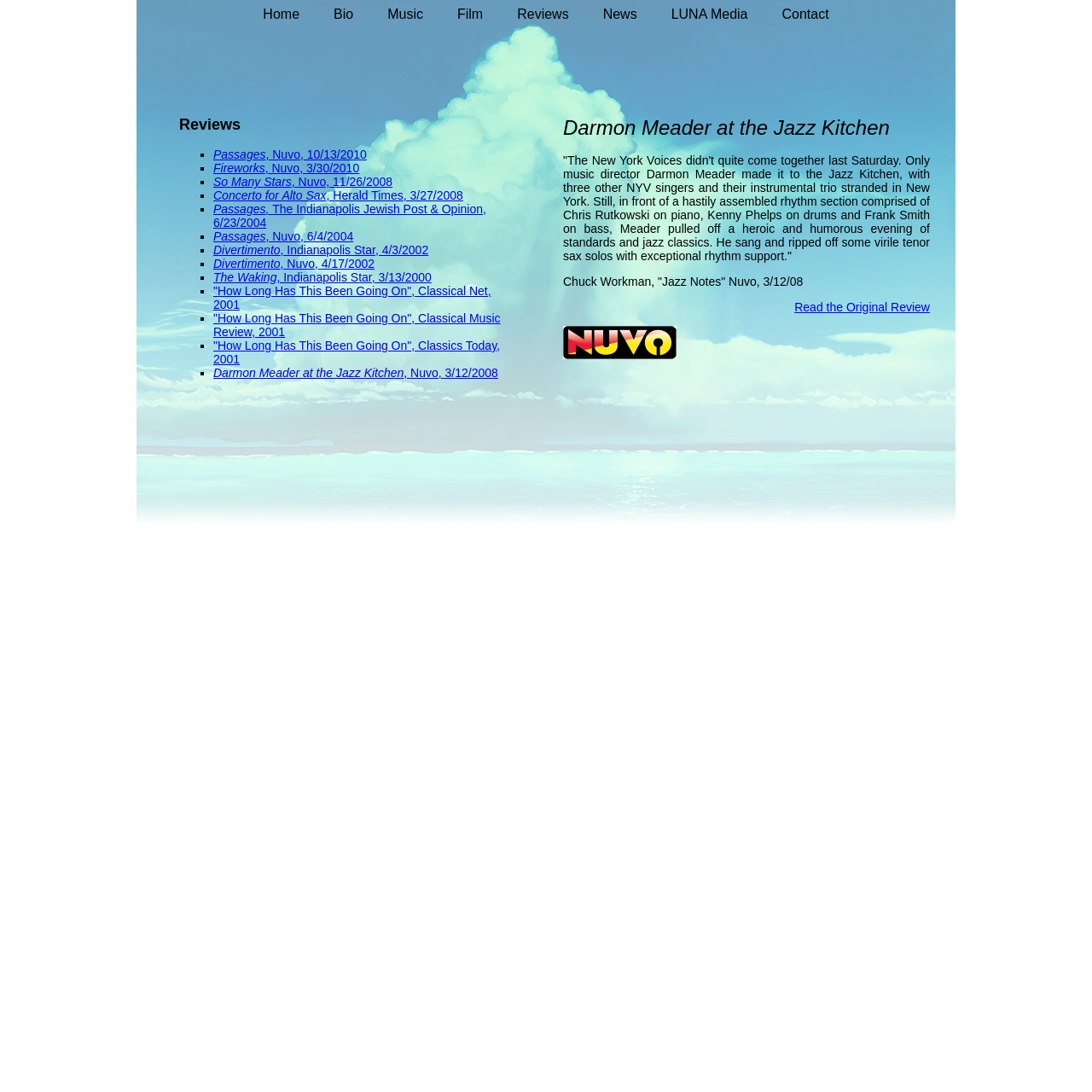What is the type of music being reviewed?
By examining the image, provide a one-word or phrase answer.

Jazz